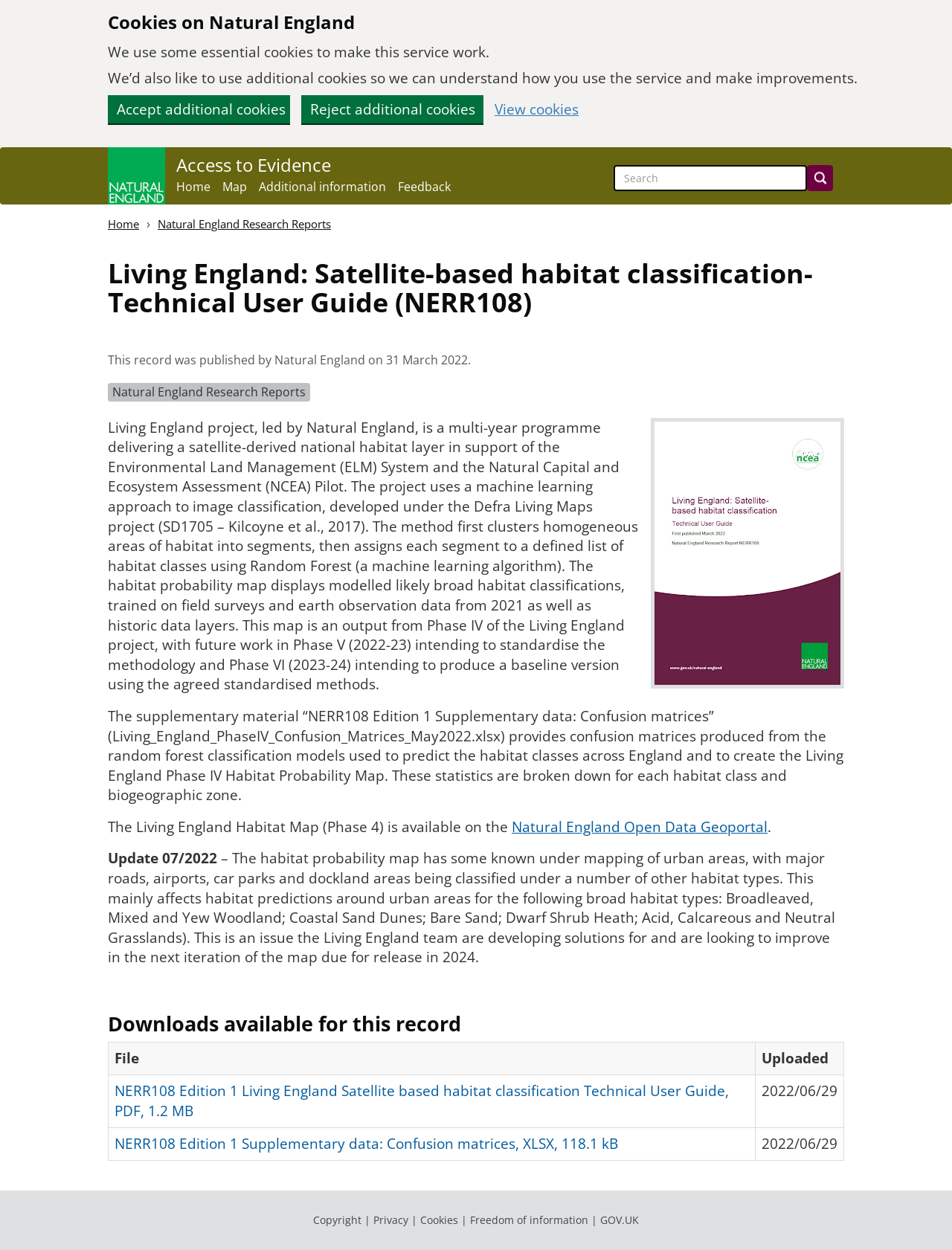What is the name of the geoportal where the Living England Habitat Map is available?
Using the image as a reference, deliver a detailed and thorough answer to the question.

The name of the geoportal is mentioned in the main content, which states 'The Living England Habitat Map (Phase 4) is available on the Natural England Open Data Geoportal'.